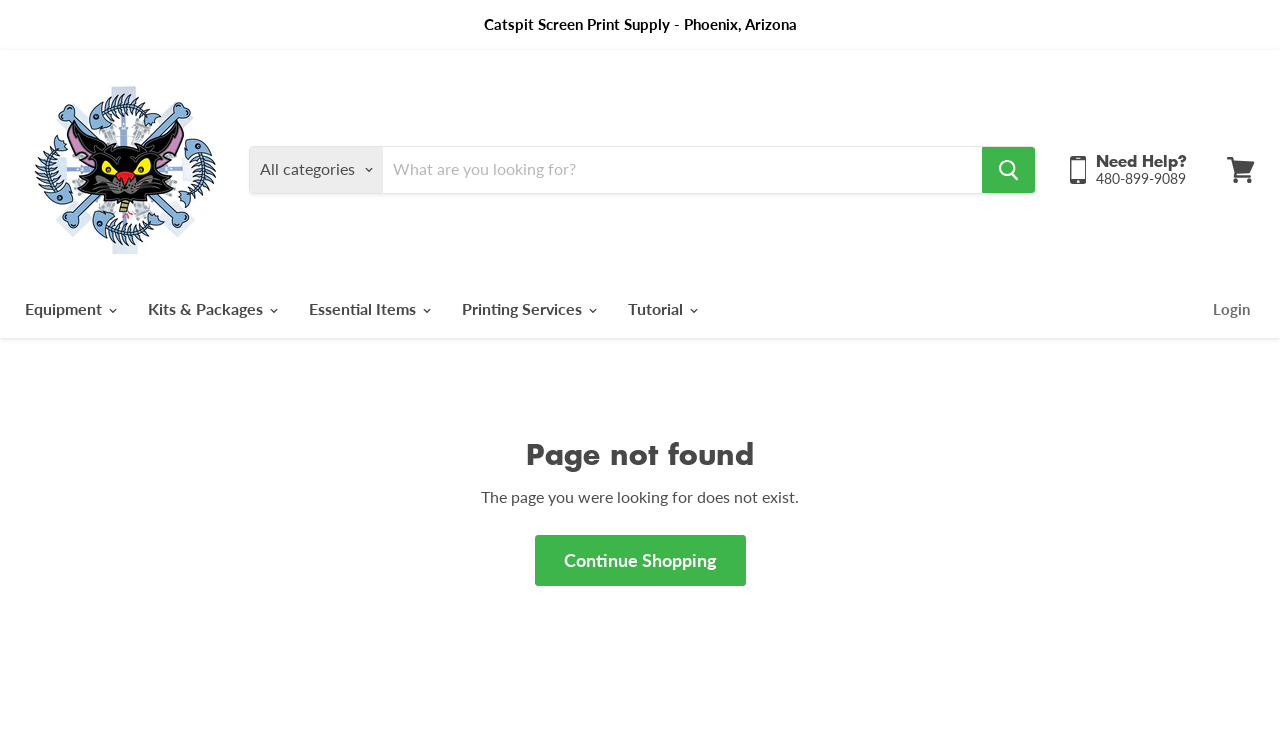Identify the bounding box coordinates of the region I need to click to complete this instruction: "Continue shopping".

[0.418, 0.709, 0.582, 0.777]